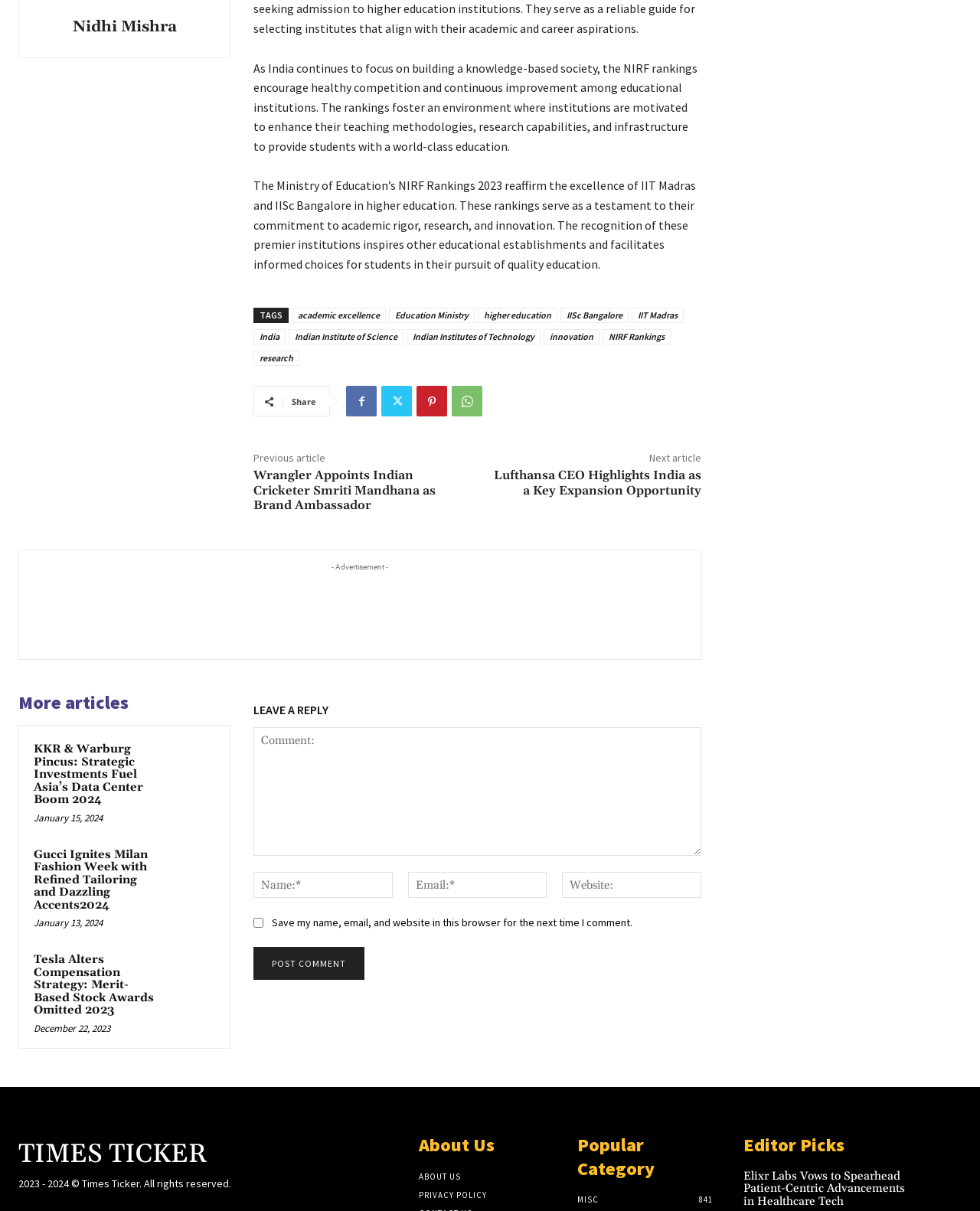Carefully examine the image and provide an in-depth answer to the question: What are the two institutions mentioned in the article?

The article mentions the excellence of IIT Madras and IISc Bangalore in higher education, and they are recognized as premier institutions.